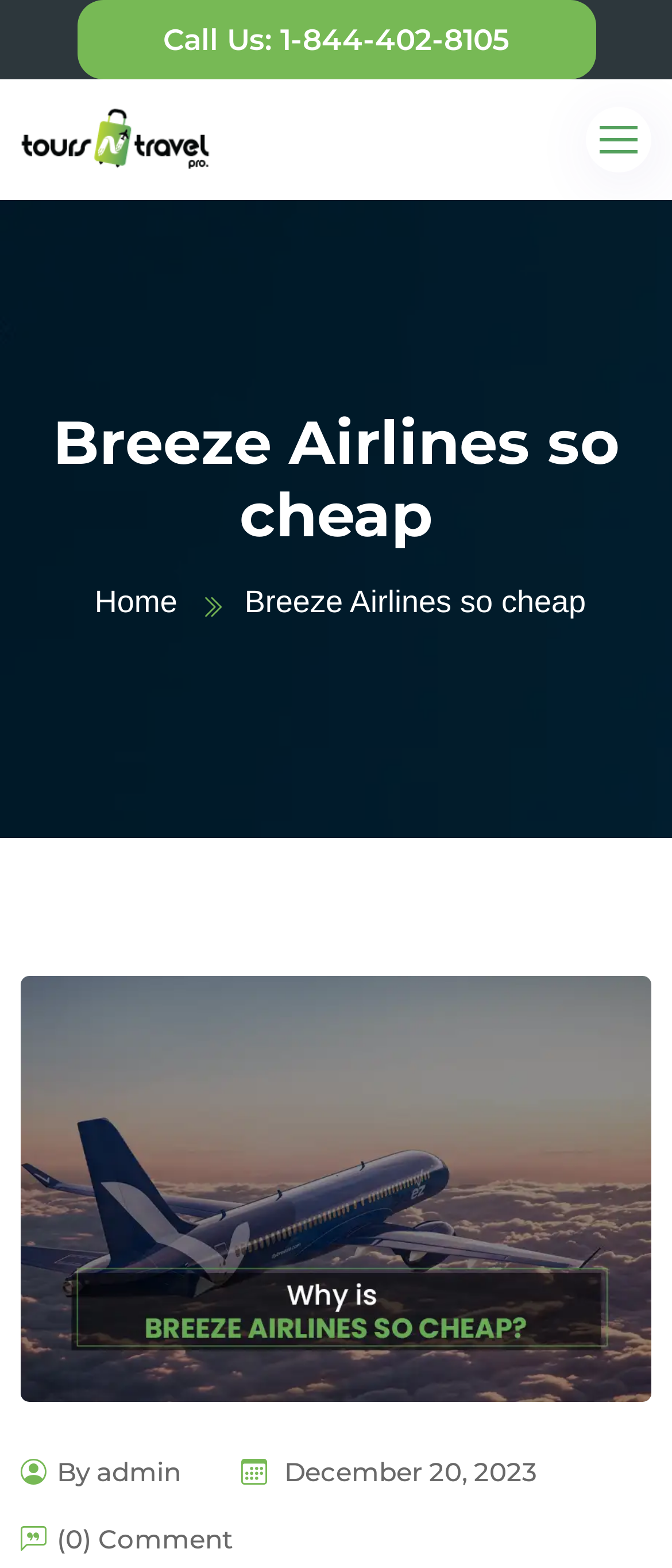How many comments are there on the article?
Refer to the screenshot and deliver a thorough answer to the question presented.

I found the number of comments by looking at the link '(0) Comment' which is located at the bottom of the webpage, below the article content.